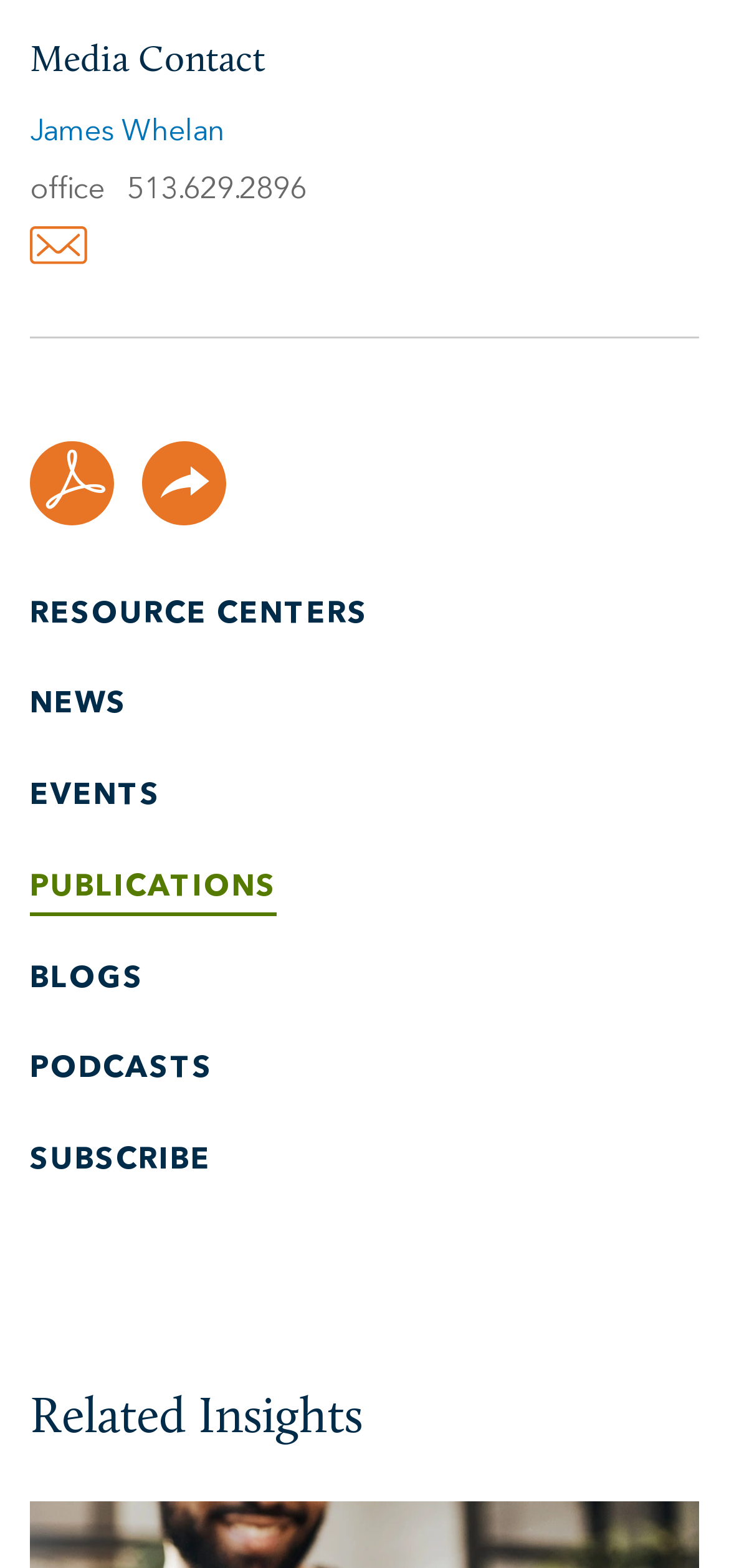Identify the bounding box for the UI element that is described as follows: "James Whelan".

[0.041, 0.076, 0.308, 0.095]